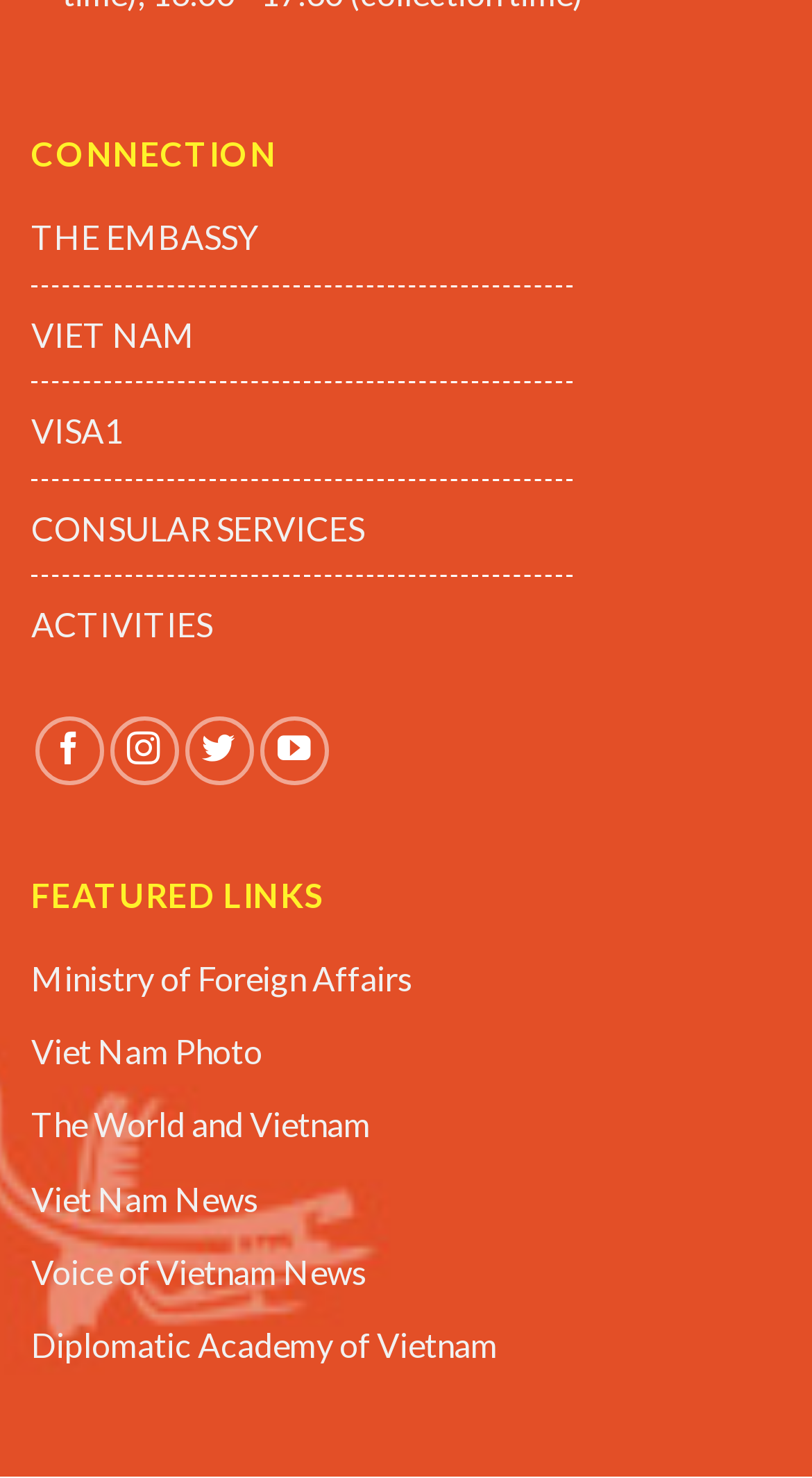Respond to the question below with a single word or phrase:
What type of services are offered by the Embassy?

Consular services